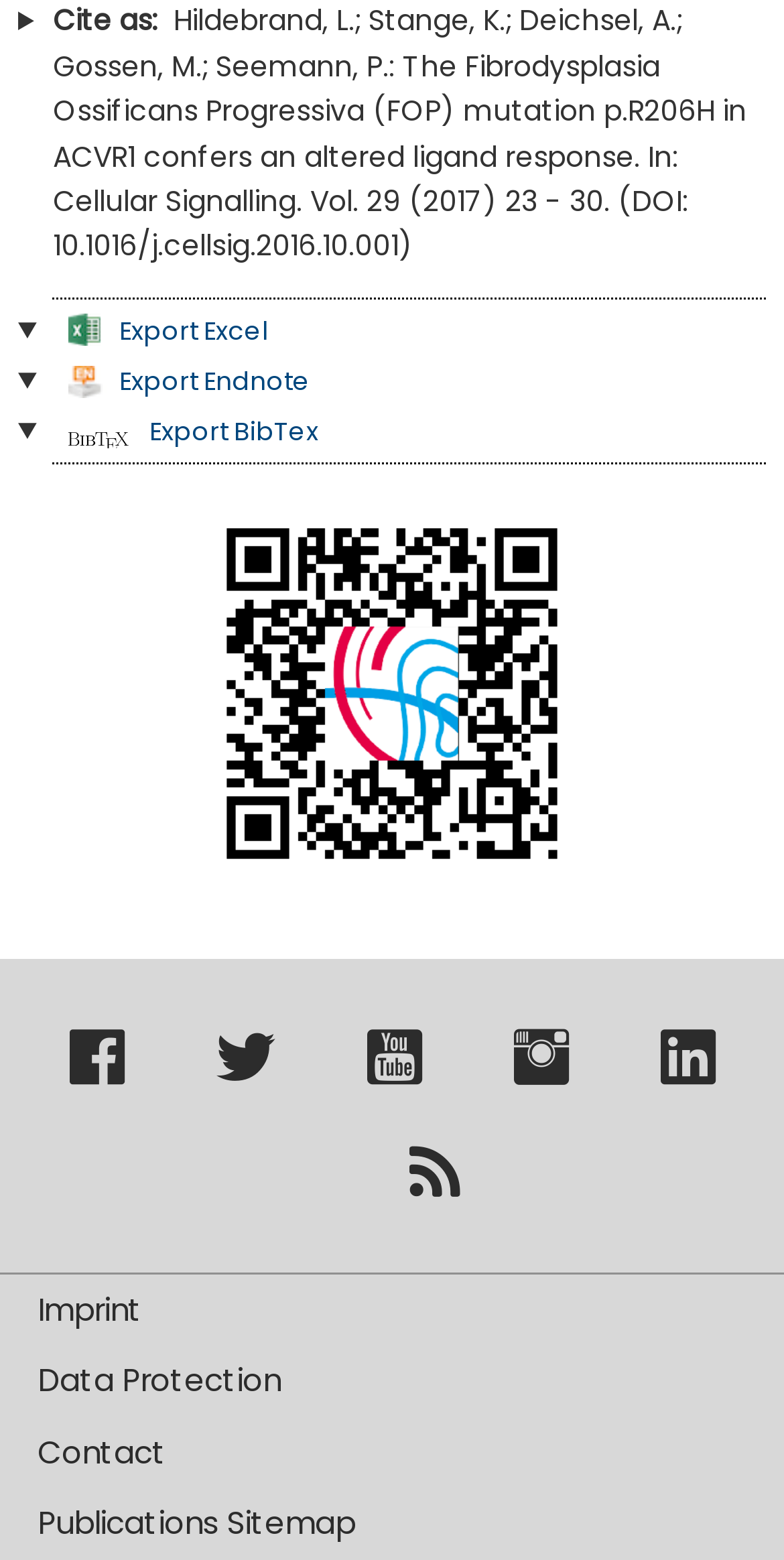Identify the bounding box coordinates for the region to click in order to carry out this instruction: "Export to Endnote". Provide the coordinates using four float numbers between 0 and 1, formatted as [left, top, right, bottom].

[0.088, 0.233, 0.396, 0.255]